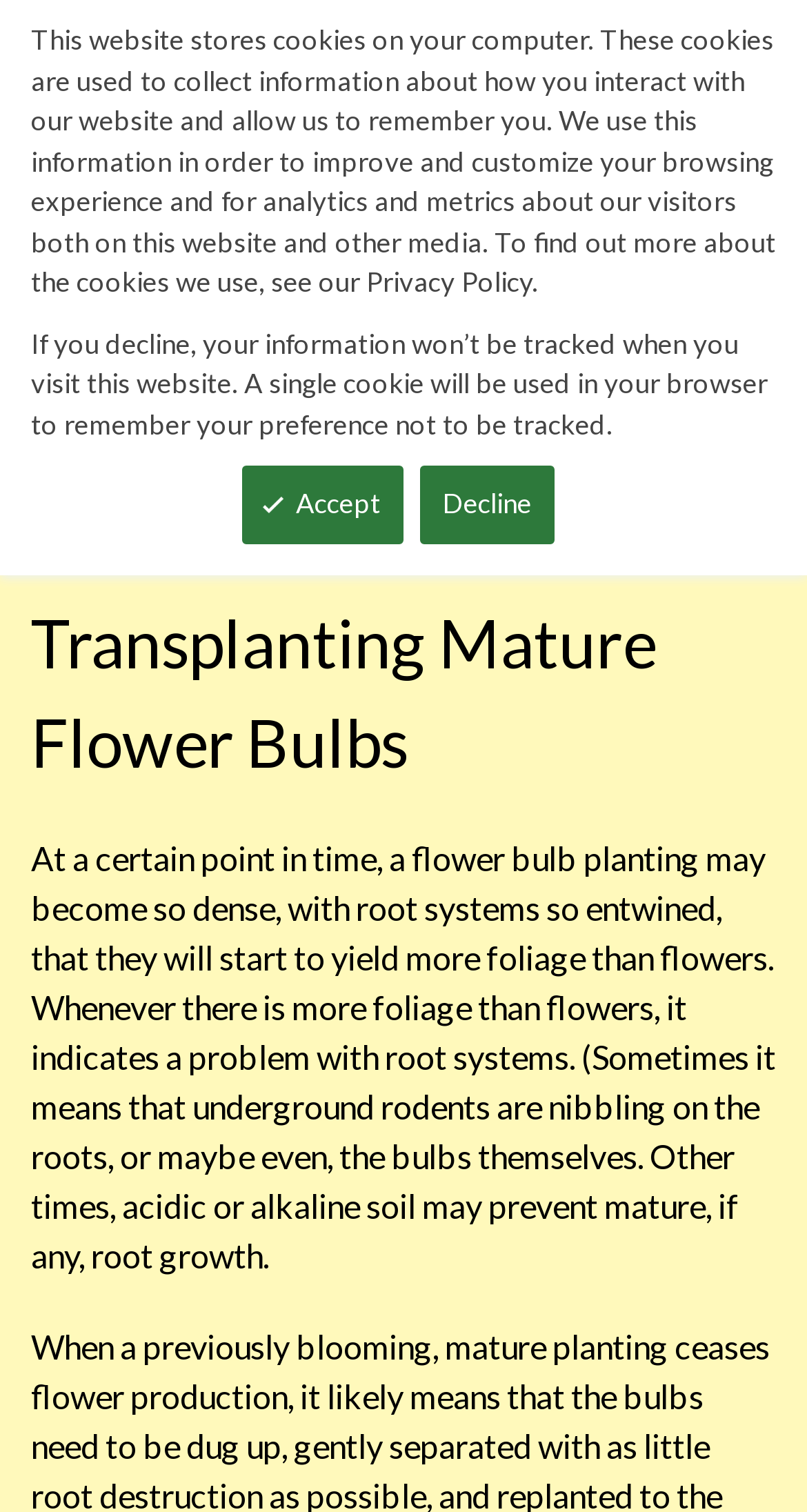Using the webpage screenshot and the element description Search, determine the bounding box coordinates. Specify the coordinates in the format (top-left x, top-left y, bottom-right x, bottom-right y) with values ranging from 0 to 1.

[0.849, 0.0, 0.962, 0.06]